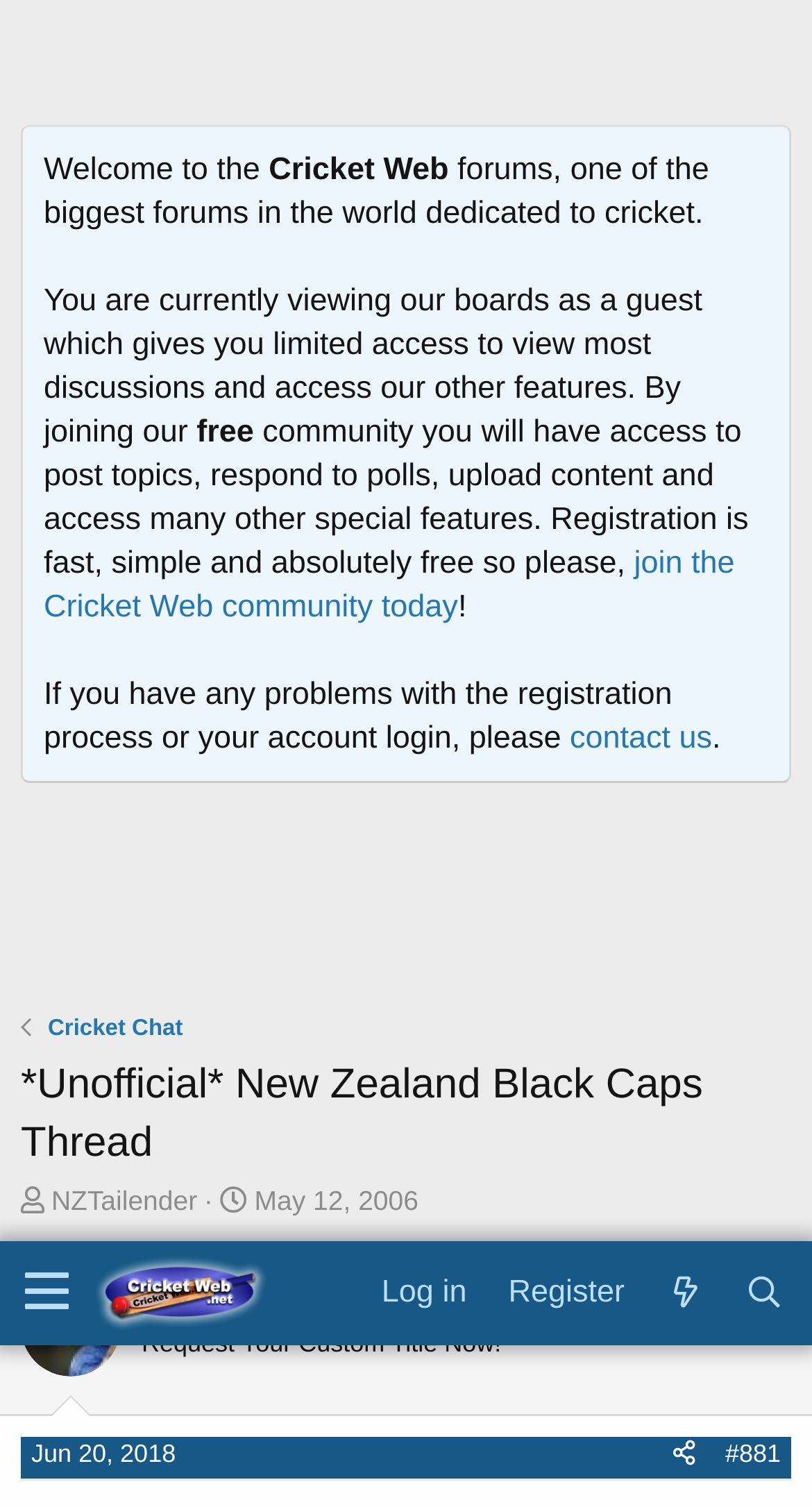Please provide the bounding box coordinates for the UI element as described: "Jun 20, 2018". The coordinates must be four floats between 0 and 1, represented as [left, top, right, bottom].

[0.038, 0.819, 0.216, 0.838]